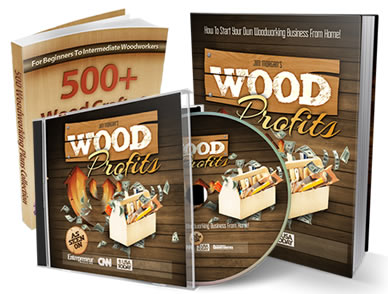What is the focus of the 'Wood Profits' program?
From the details in the image, answer the question comprehensively.

The 'Wood Profits' program is designed to help individuals start their own woodworking business from home. This can be determined by analyzing the image, which showcases a collection of resources, including a DVD case and a guidebook, that provide comprehensive guidance on woodworking and marketing strategies. The overall essence of the image captures the idea of embarking on a rewarding home-based woodworking venture.